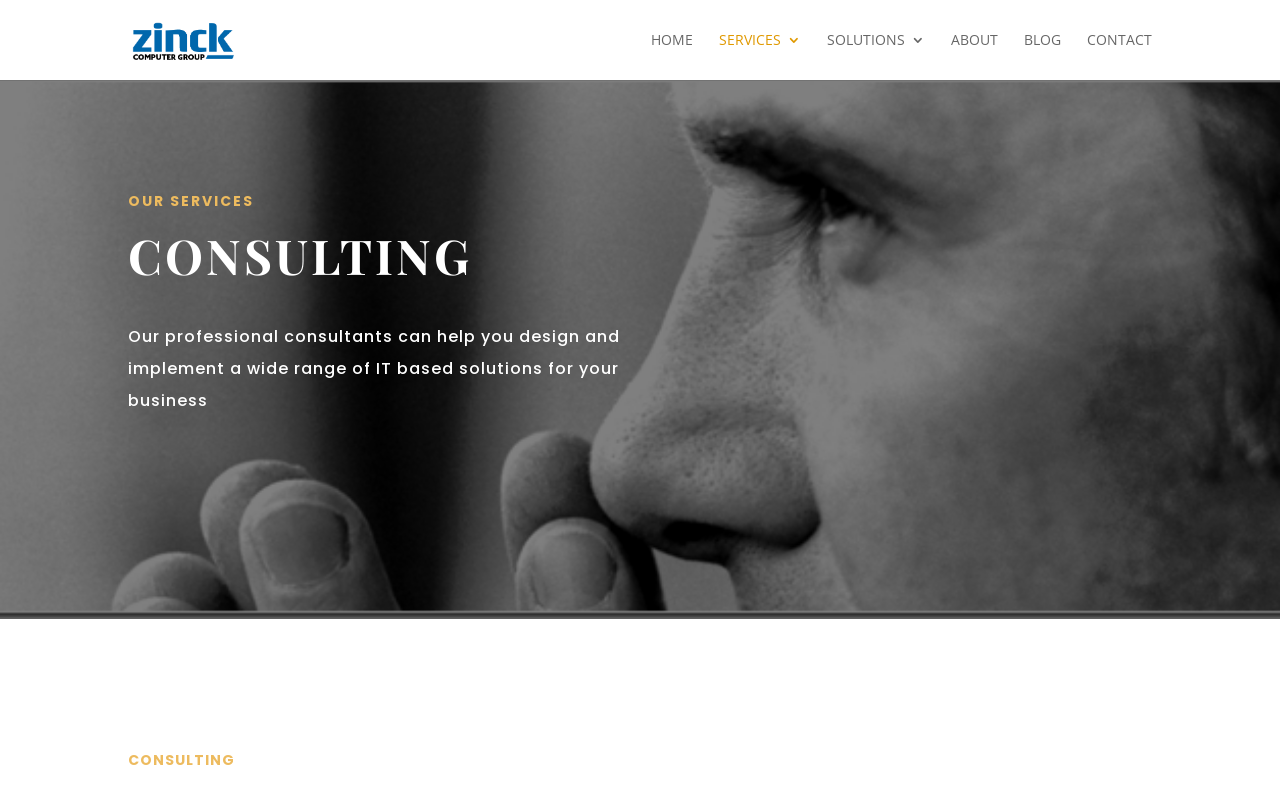Please provide a comprehensive response to the question below by analyzing the image: 
What is the purpose of the company's consulting service?

The purpose of the company's consulting service can be determined by reading the static text 'Our professional consultants can help you design and implement a wide range of IT based solutions for your business', which explains the purpose of the consulting service.